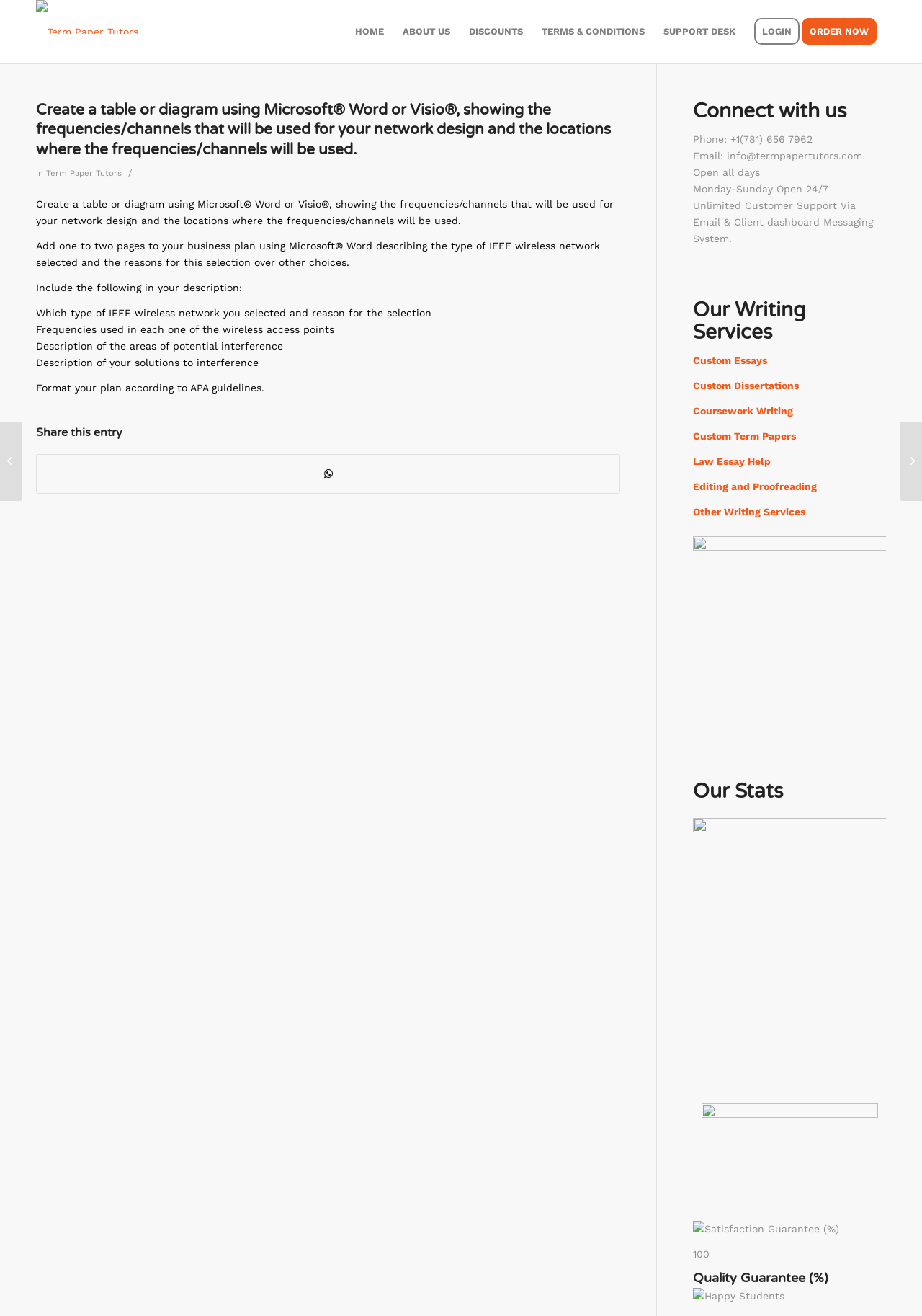Find the bounding box coordinates for the area that should be clicked to accomplish the instruction: "Click on the 'LOGIN' menu item".

[0.808, 0.0, 0.877, 0.048]